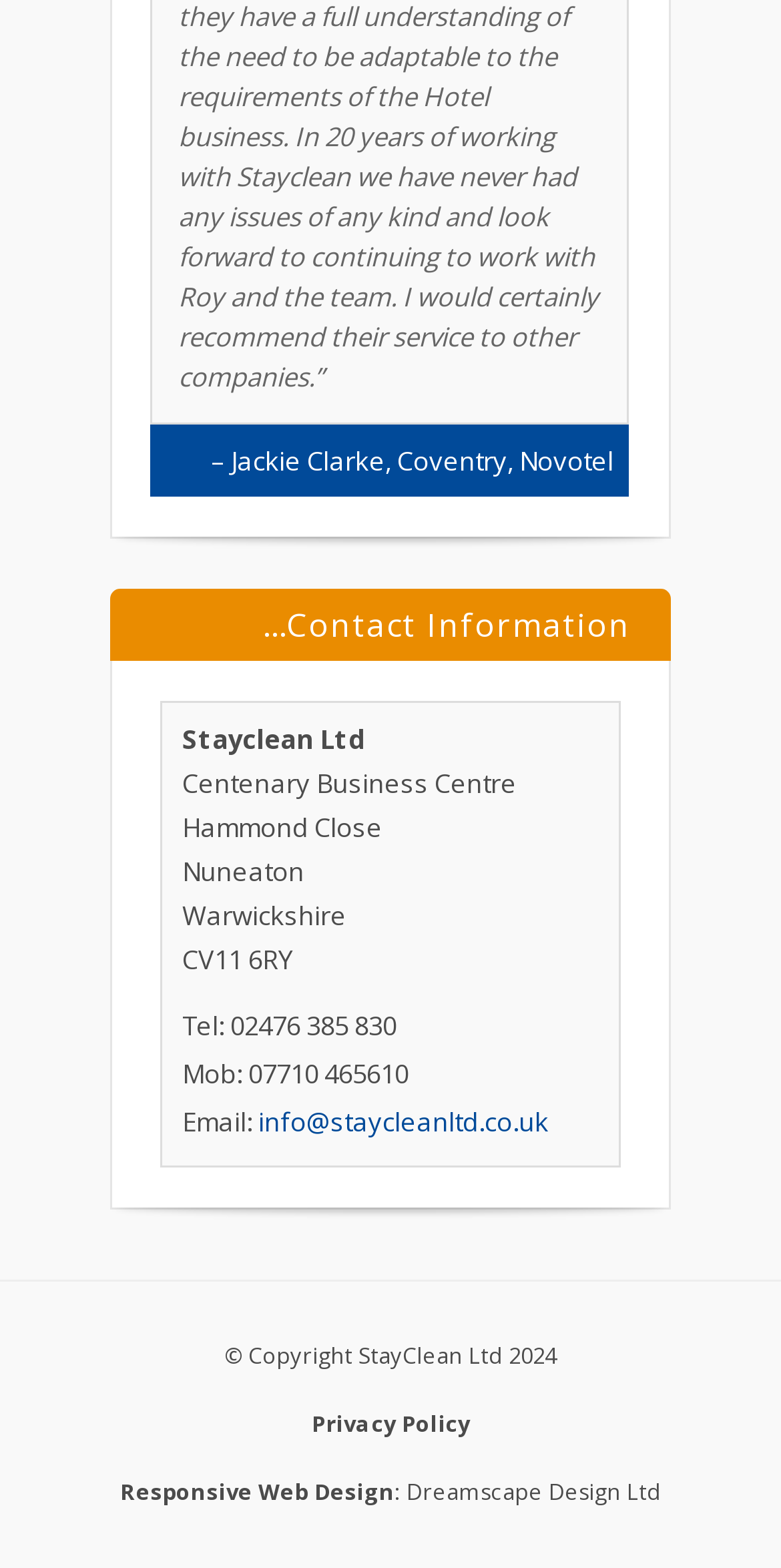What is the email address of the company?
Based on the screenshot, give a detailed explanation to answer the question.

The email address of the company can be found in the contact information section, where it is written as 'Email: info@staycleanltd.co.uk'.